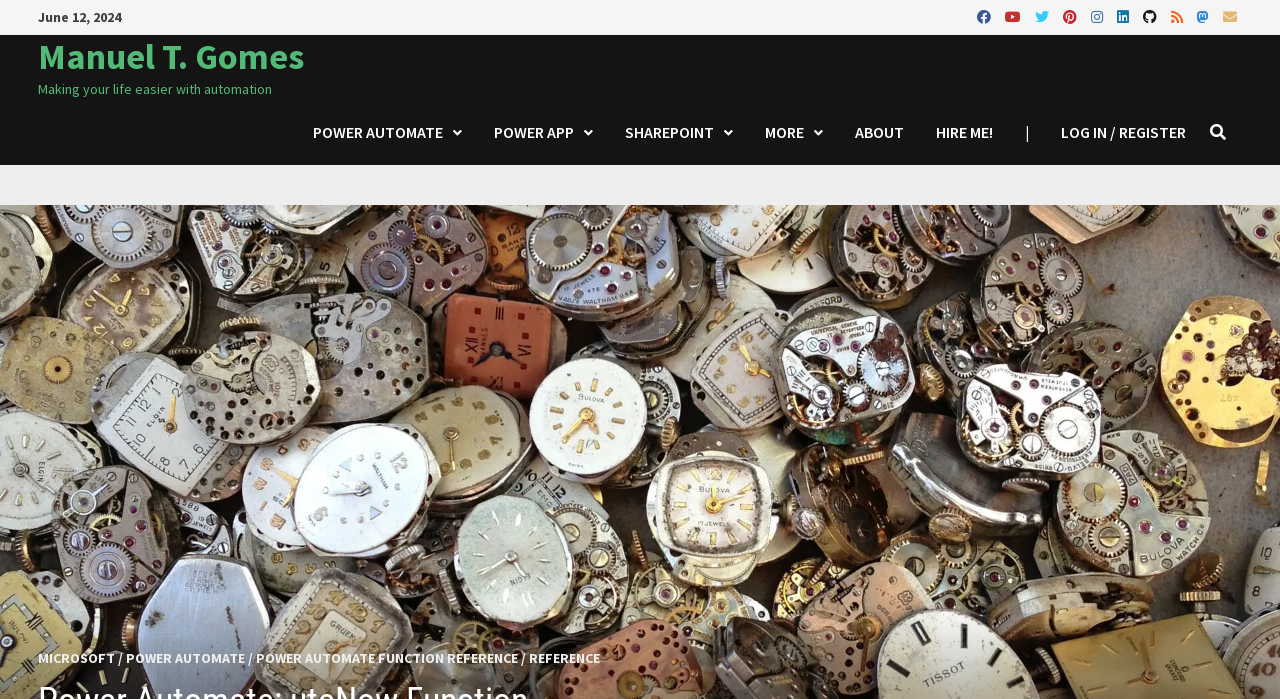Summarize the webpage with intricate details.

This webpage is about Function Friday, specifically exploring the Microsoft Flow utcNow Function and providing tips and tricks on how to use it efficiently. 

At the top left, there is a date "June 12, 2024". To the right of the date, there are several social media icons, including Facebook, Twitter, LinkedIn, and more. 

Below the date and social media icons, there is a table with a profile section. The profile section contains a link to the author's name, "Manuel T. Gomes", and a tagline "Making your life easier with automation". 

On the right side of the profile section, there are several links to different platforms, including Power Automate, Power App, SharePoint, and More. There is also an "About" link and a "Hire Me!" link. 

Further down, there is a "LOG IN / REGISTER" button. At the bottom left, there are links to "MICROSOFT" and "POWER AUTOMATE", followed by a forward slash and a link to "POWER AUTOMATE FUNCTION REFERENCE". There is also a separate "REFERENCE" link.